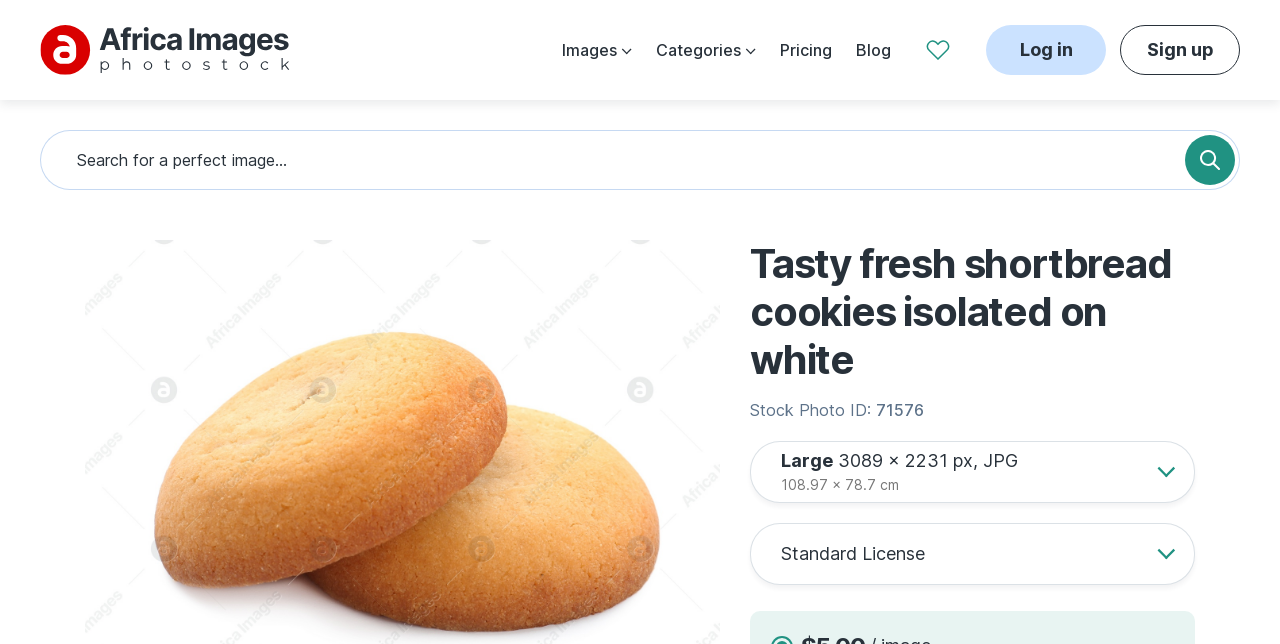Please determine the bounding box coordinates of the element to click on in order to accomplish the following task: "Search for an image". Ensure the coordinates are four float numbers ranging from 0 to 1, i.e., [left, top, right, bottom].

[0.031, 0.202, 0.926, 0.295]